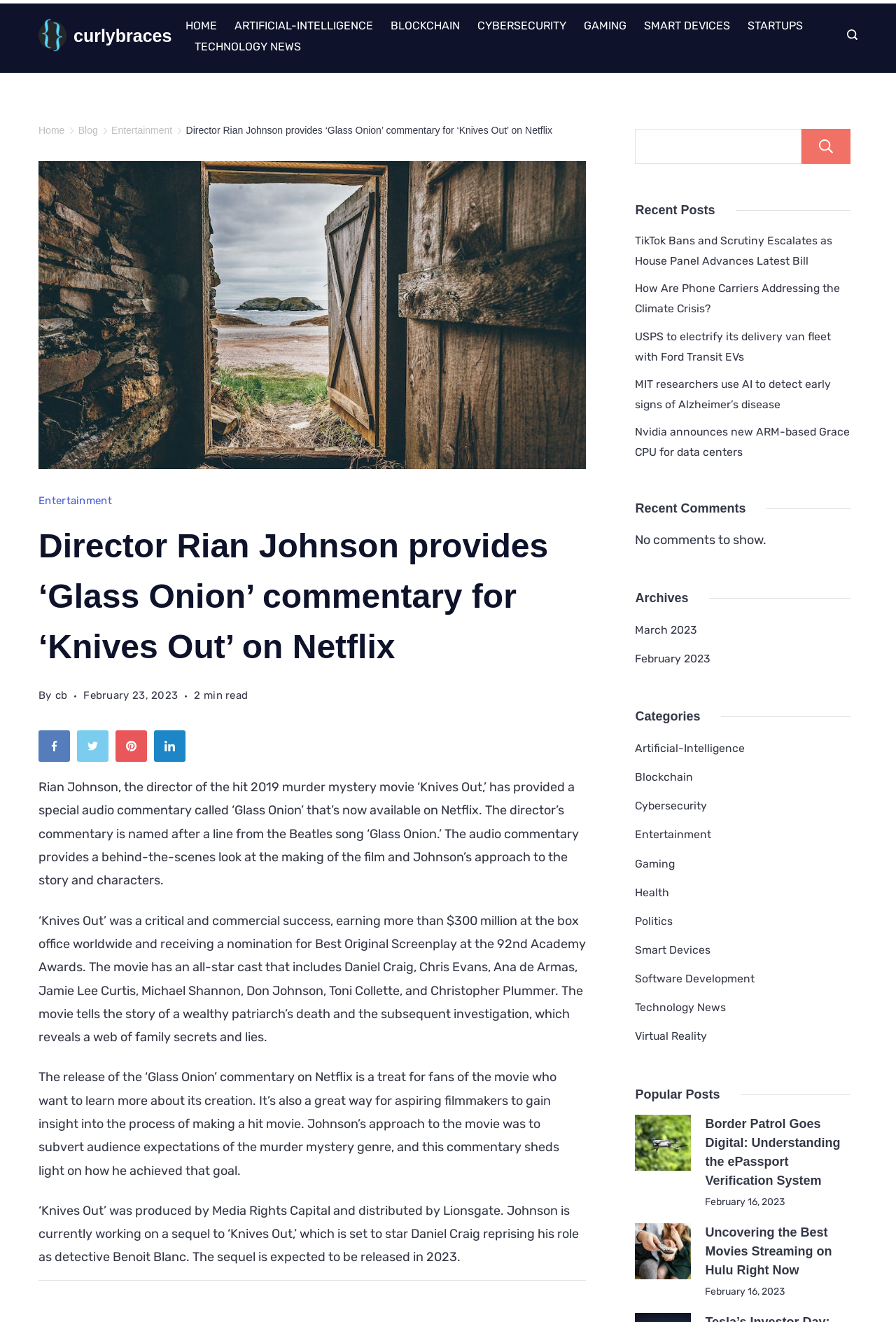Explain the features and main sections of the webpage comprehensively.

This webpage is about entertainment news, specifically an article about Rian Johnson, the director of the movie "Knives Out", providing a special audio commentary called "Glass Onion" on Netflix. 

At the top of the page, there is a progress bar and a link to the website's homepage. Below that, there are several links to different categories, including "Home", "Artificial-Intelligence", "Blockchain", and more. 

On the left side of the page, there is a section with links to social media platforms, including Facebook, Twitter, Pinterest, and LinkedIn. 

The main article is divided into several paragraphs, describing the audio commentary and the movie "Knives Out". The article also mentions the movie's success, its cast, and the upcoming sequel. 

On the right side of the page, there are several sections, including "Recent Posts", "Recent Comments", "Archives", "Categories", and "Popular Posts". The "Recent Posts" section lists several article titles, including "TikTok Bans and Scrutiny Escalates as House Panel Advances Latest Bill" and "MIT researchers use AI to detect early signs of Alzheimer’s disease". The "Categories" section lists various categories, including "Artificial-Intelligence", "Blockchain", and "Entertainment". The "Popular Posts" section lists several article titles, including "Border Patrol Goes Digital: Understanding the ePassport Verification System" and "Uncovering the Best Movies Streaming on Hulu Right Now".